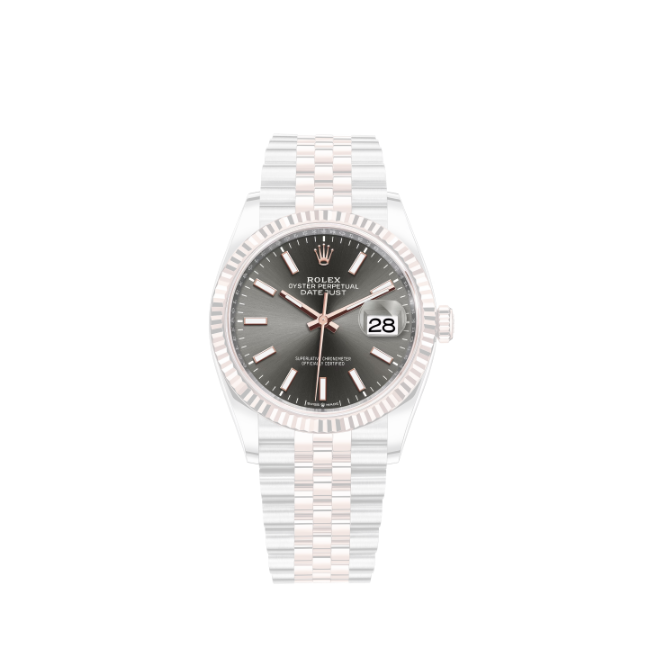What type of metal is used for the hour markers and hands?
Using the visual information from the image, give a one-word or short-phrase answer.

Rose gold